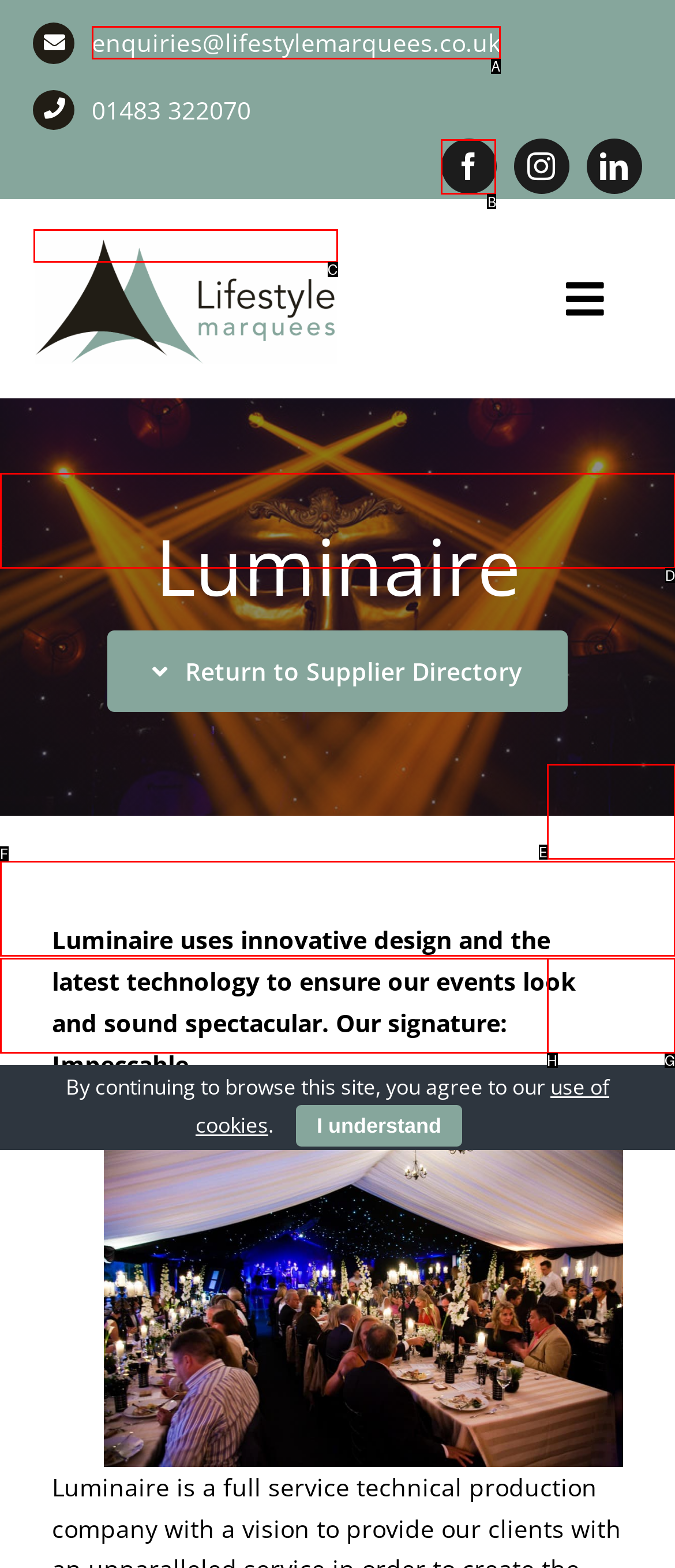Specify which UI element should be clicked to accomplish the task: Visit the Facebook page. Answer with the letter of the correct choice.

B